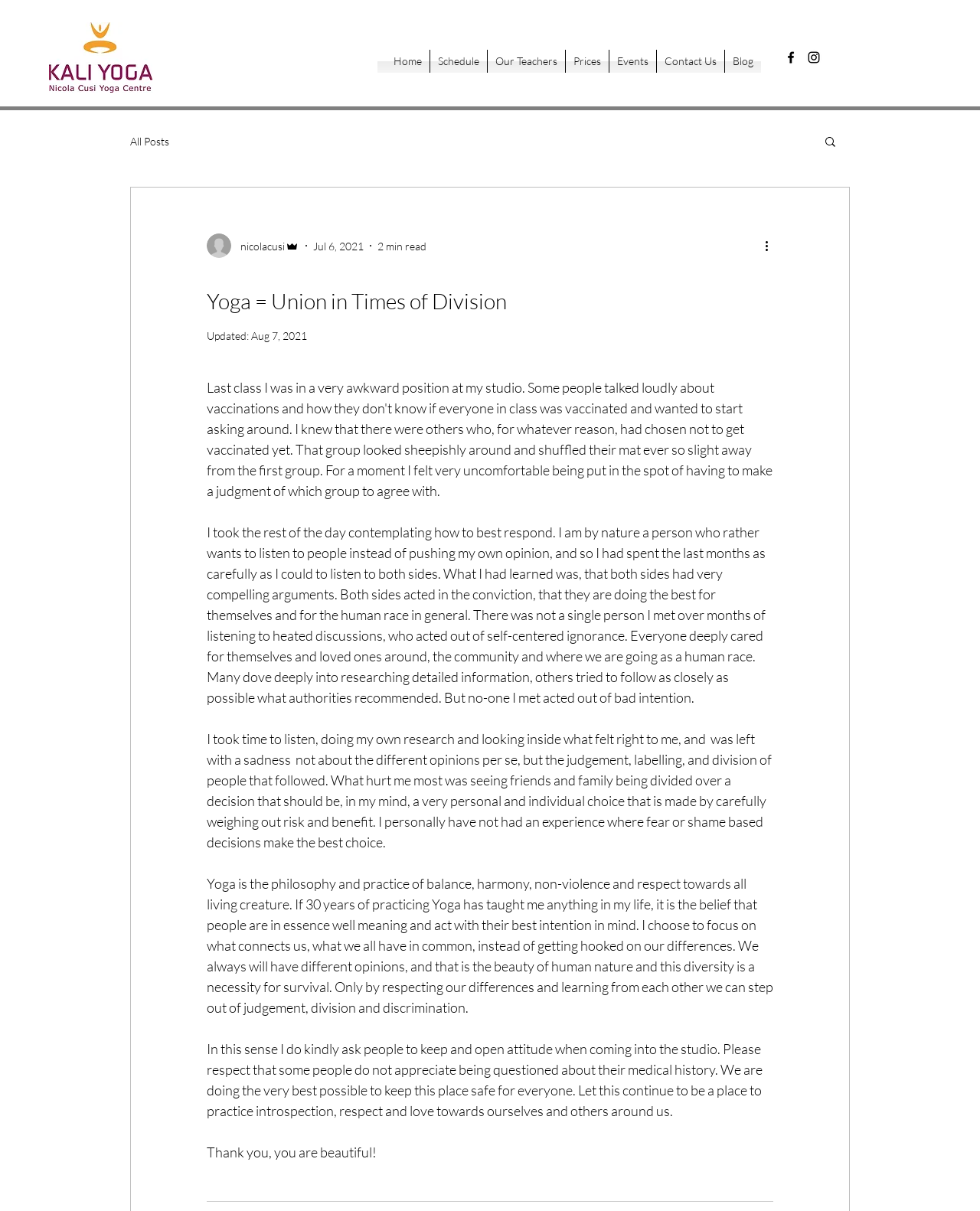Generate a comprehensive description of the webpage content.

This webpage appears to be a blog post from a yoga studio. At the top, there is a navigation bar with links to different sections of the website, including "Home", "Schedule", "Our Teachers", "Prices", "Events", "Contact Us", and "Blog". To the right of the navigation bar, there is a social media bar with links to the studio's Facebook and Instagram pages, each represented by an icon.

Below the navigation bar, there is a logo of the yoga studio, "Kaliyoga", on the left side of the page. On the right side, there is a search button with a magnifying glass icon.

The main content of the page is a blog post titled "Yoga = Union in Times of Division". The post is written by Nicola Cusi, an admin of the website, and was published on July 6, 2021. The post discusses the author's experience with a divisive conversation about vaccinations in a yoga class and how it led to feelings of sadness and judgement. The author reflects on the importance of respecting individual choices and focusing on what connects people, rather than their differences.

The blog post is divided into four paragraphs, each discussing the author's thoughts and feelings about the experience. The text is written in a personal and reflective tone, with the author sharing their own beliefs and values about yoga and its philosophy of balance, harmony, and respect.

At the bottom of the page, there is a button labeled "More actions" with an icon, which suggests that there may be additional options or features available for the blog post.